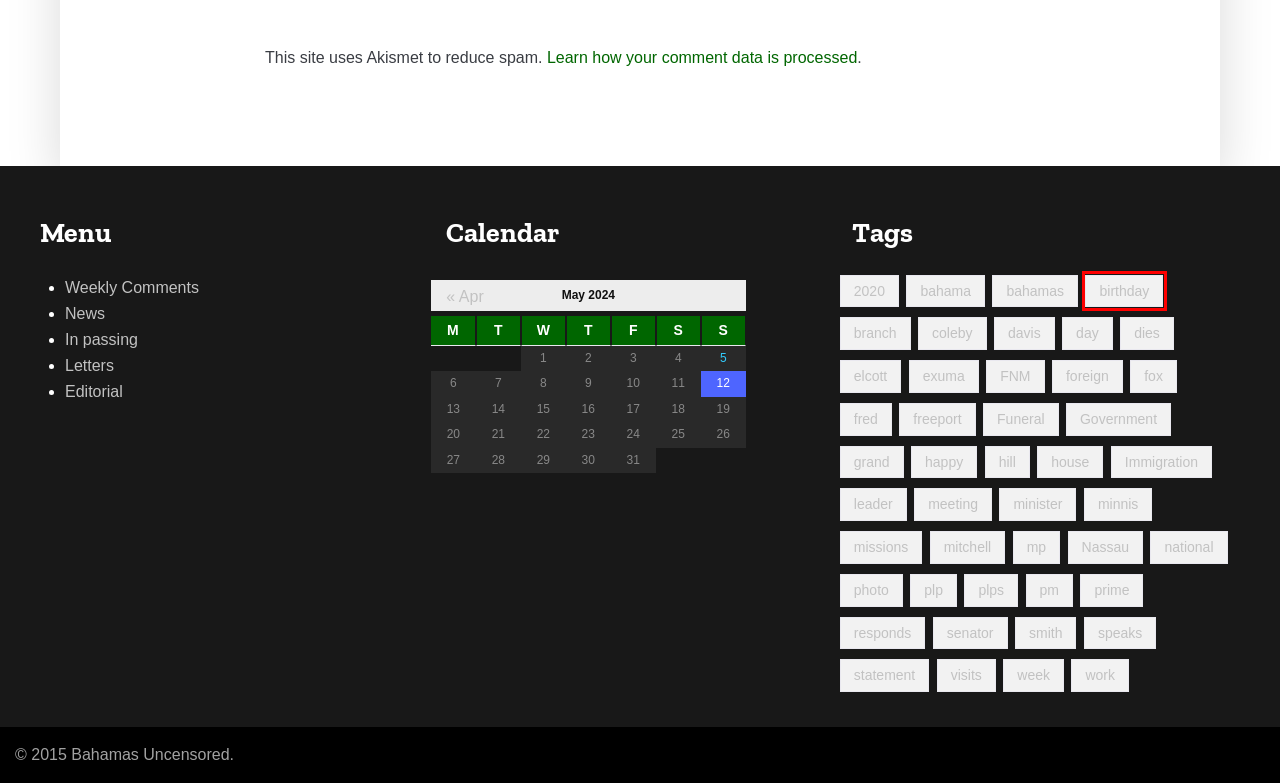You are provided with a screenshot of a webpage highlighting a UI element with a red bounding box. Choose the most suitable webpage description that matches the new page after clicking the element in the bounding box. Here are the candidates:
A. davis – Bahamas Uncensored
B. photo – Bahamas Uncensored
C. Government – Bahamas Uncensored
D. mitchell – Bahamas Uncensored
E. birthday – Bahamas Uncensored
F. grand – Bahamas Uncensored
G. statement – Bahamas Uncensored
H. plps – Bahamas Uncensored

E